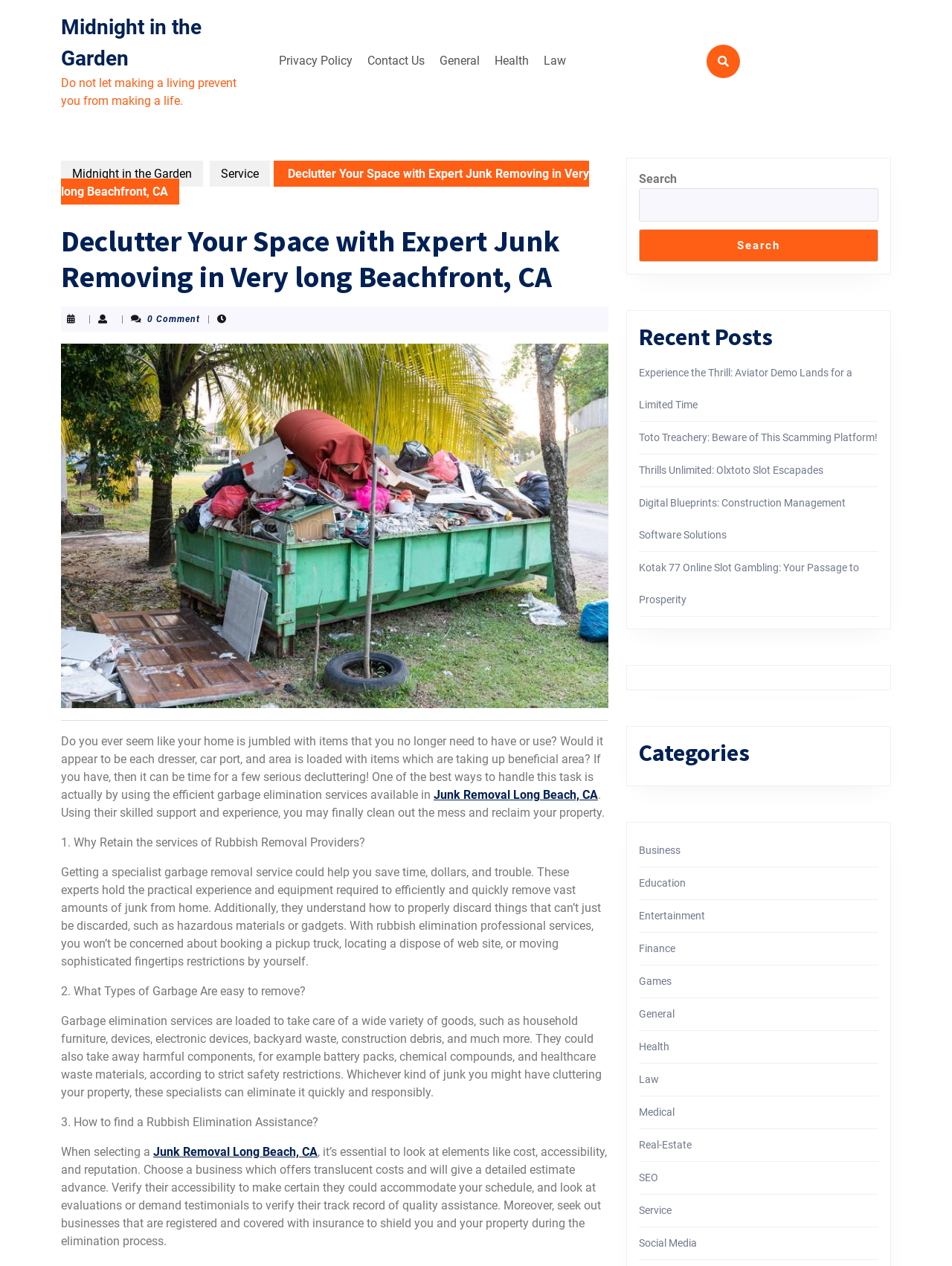Please determine the bounding box of the UI element that matches this description: Junk Removal Long Beach, CA. The coordinates should be given as (top-left x, top-left y, bottom-right x, bottom-right y), with all values between 0 and 1.

[0.161, 0.904, 0.334, 0.916]